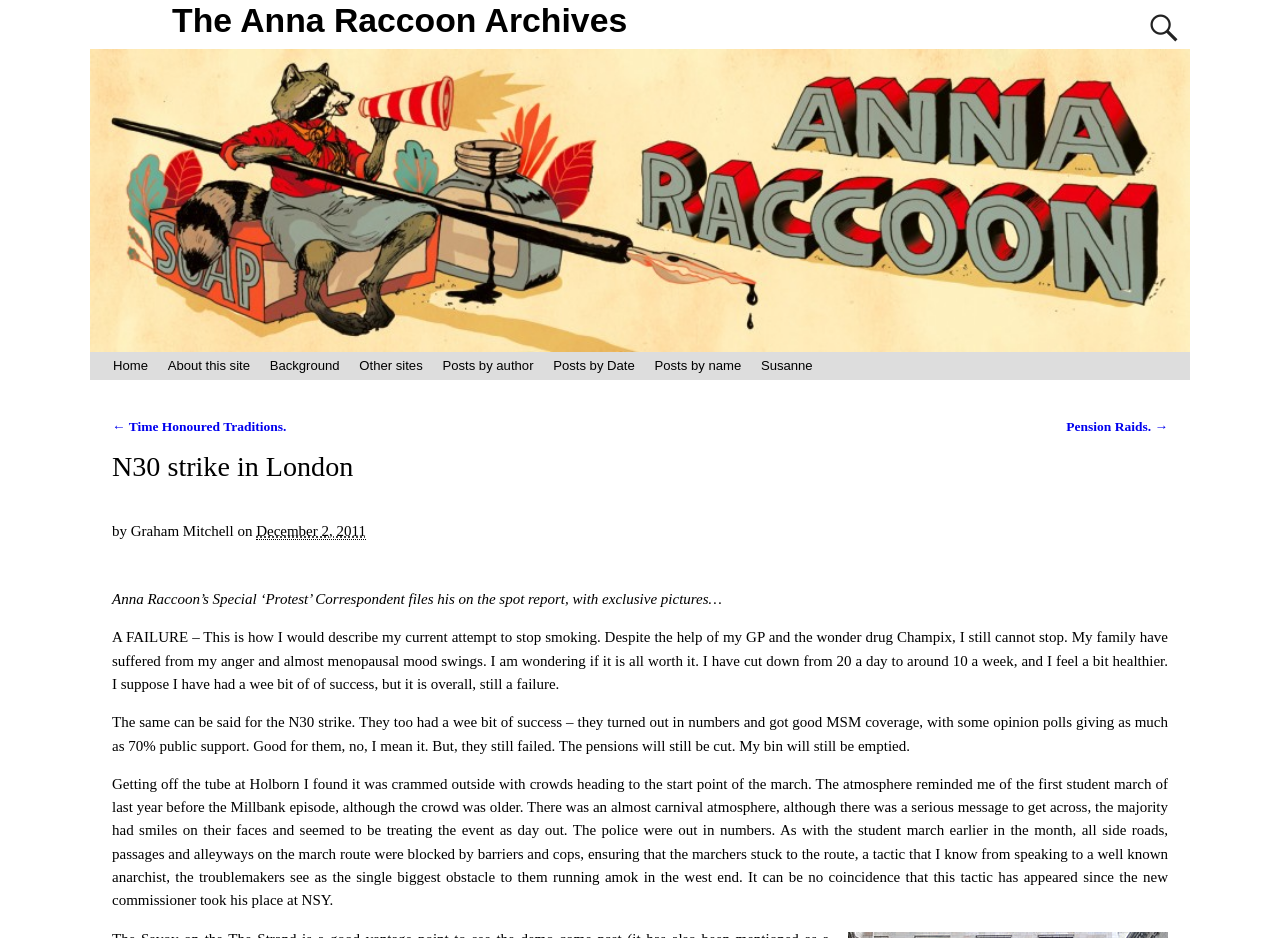What is the atmosphere described in the post?
Look at the image and answer the question with a single word or phrase.

Carnival-like